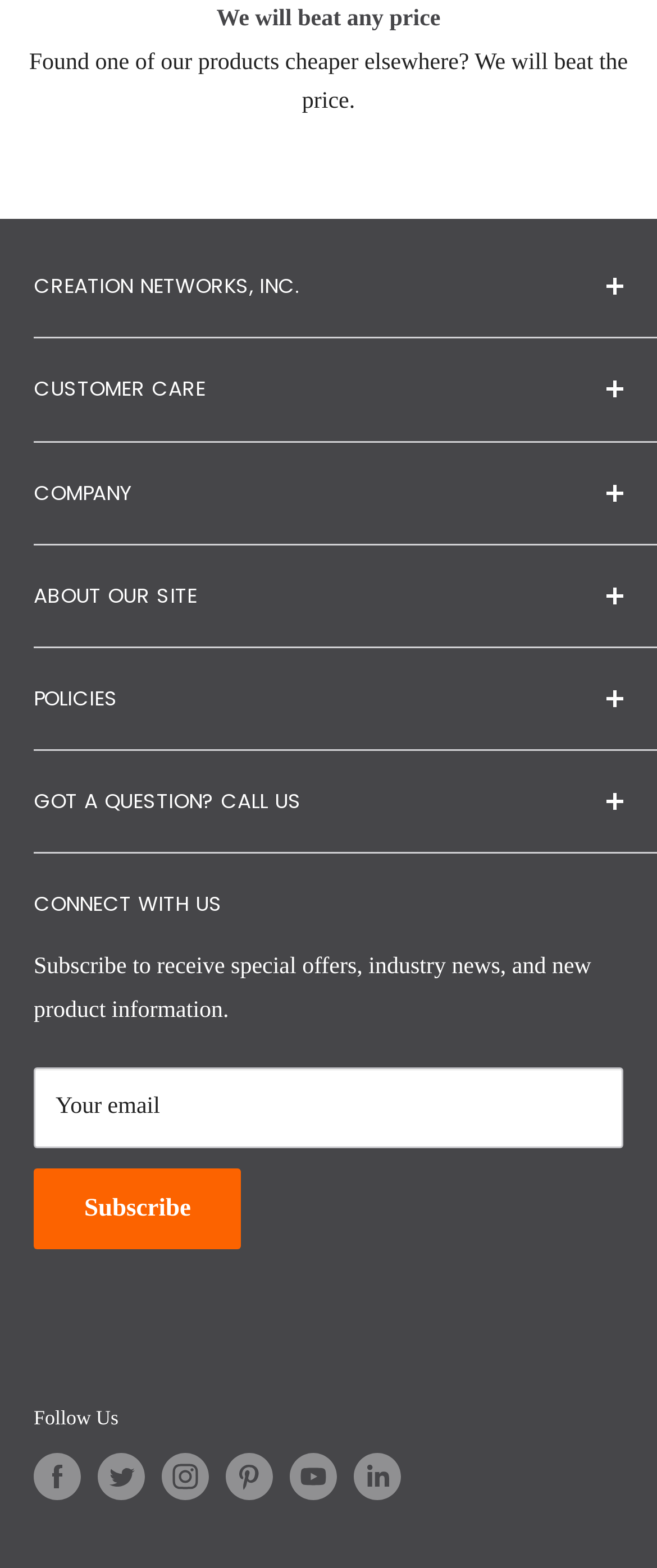Provide the bounding box coordinates for the area that should be clicked to complete the instruction: "Click the 'Subscribe' button".

[0.051, 0.745, 0.368, 0.797]